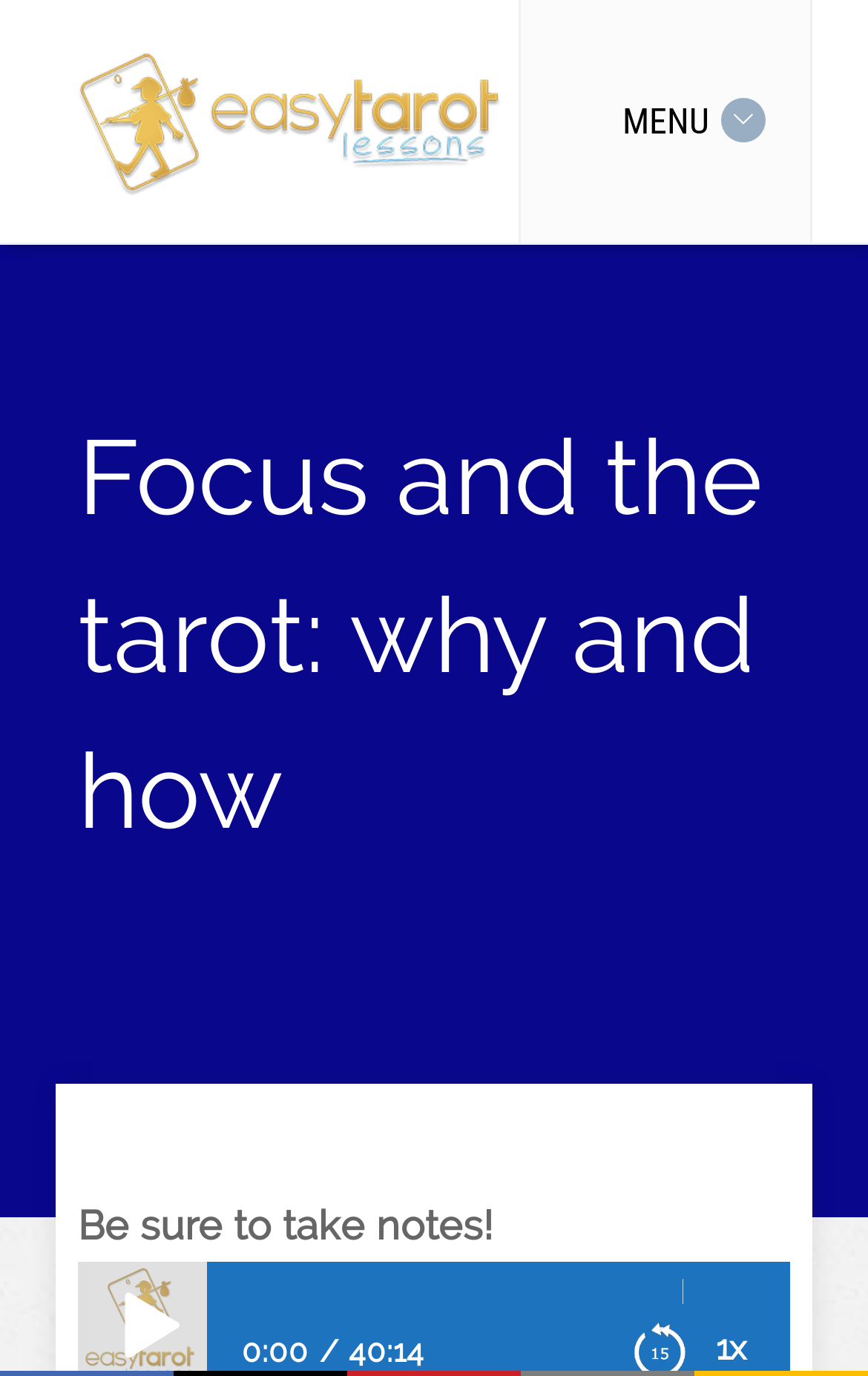Present a detailed account of what is displayed on the webpage.

The webpage is about "Focus and the tarot: why and how" and appears to be a lesson or tutorial on using tarot cards effectively. At the top left, there is a link and an image, both labeled "Easy Tarot Lessons", which likely serves as a logo or navigation element. 

To the right of the logo, there is a "MENU" text element. Below the logo, there is a prominent heading that reads "Focus and the tarot: why and how", which takes up a significant portion of the screen. 

Near the bottom of the page, there is a reminder to "Be sure to take notes!" followed by a small "1x" text element. Below this, there is a video title "Focus and the tarot: why and how" with a timestamp "0:00" and a duration "40:14", indicating that the video is 40 minutes and 14 seconds long.